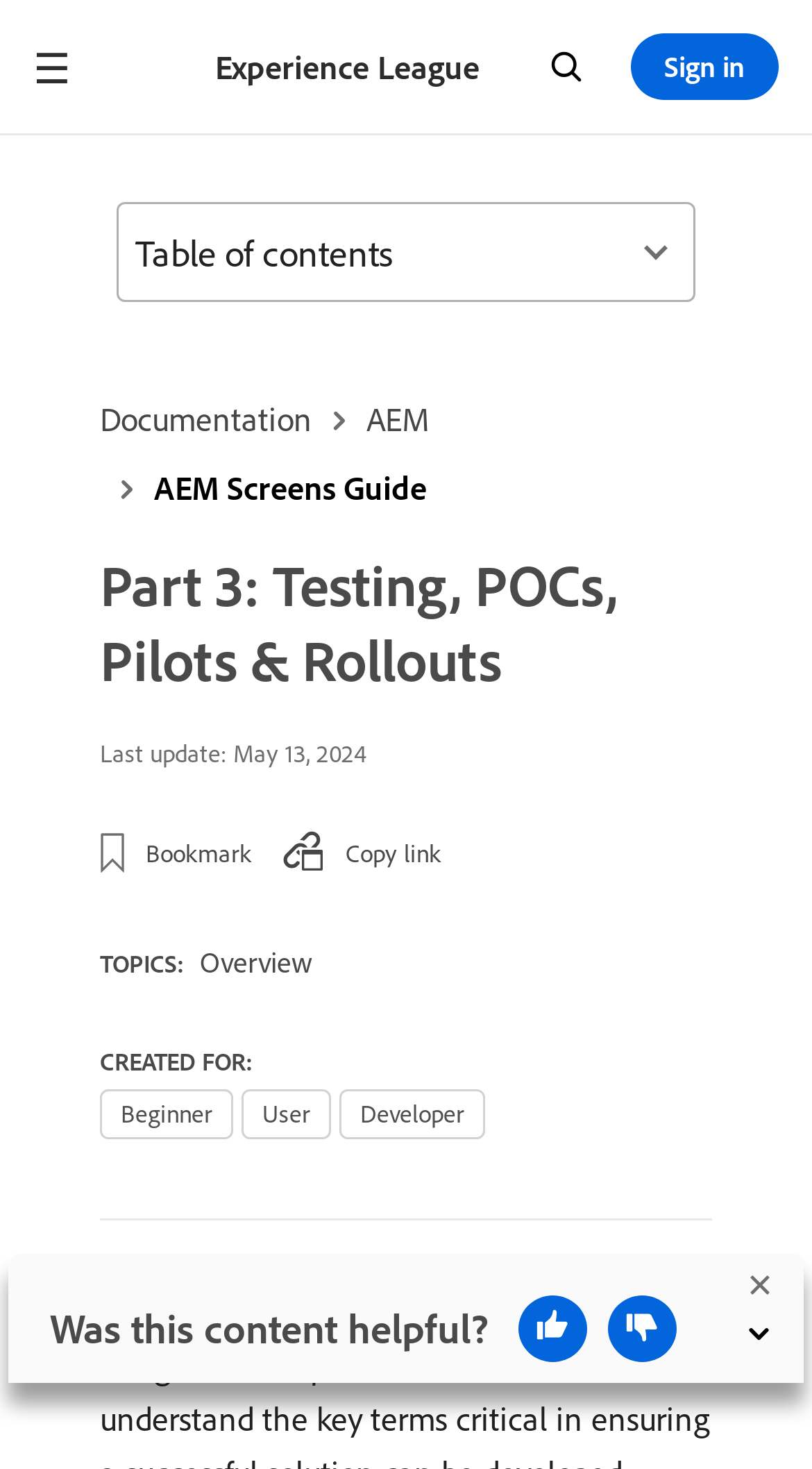What is the purpose of the button with a popup?
Using the information from the image, answer the question thoroughly.

I found a button element with a hasPopup property set to true, and its corresponding text is 'Navigation menu', so I infer that the purpose of this button is to open a navigation menu.